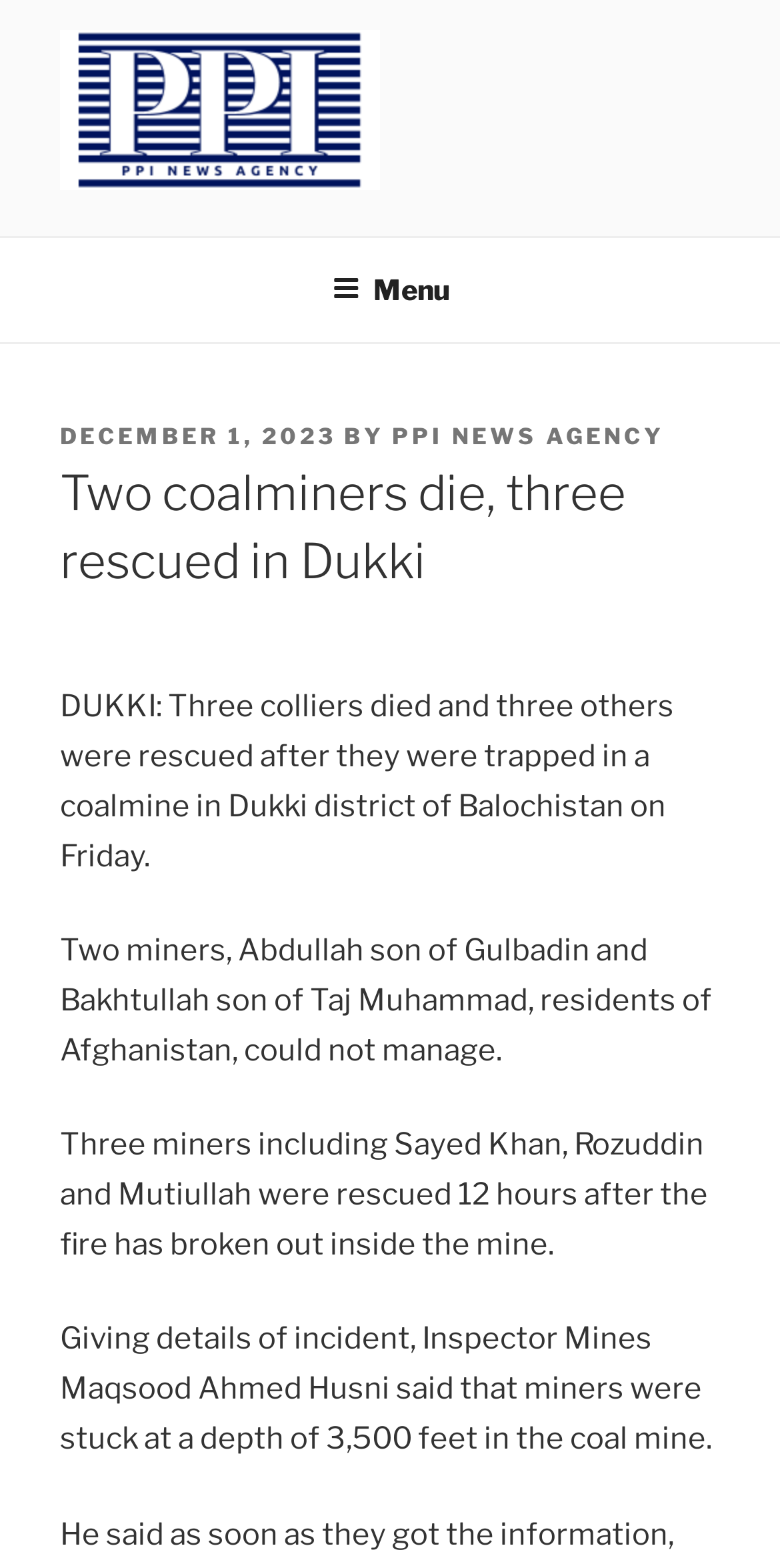Given the element description Menu, identify the bounding box coordinates for the UI element on the webpage screenshot. The format should be (top-left x, top-left y, bottom-right x, bottom-right y), with values between 0 and 1.

[0.388, 0.153, 0.612, 0.216]